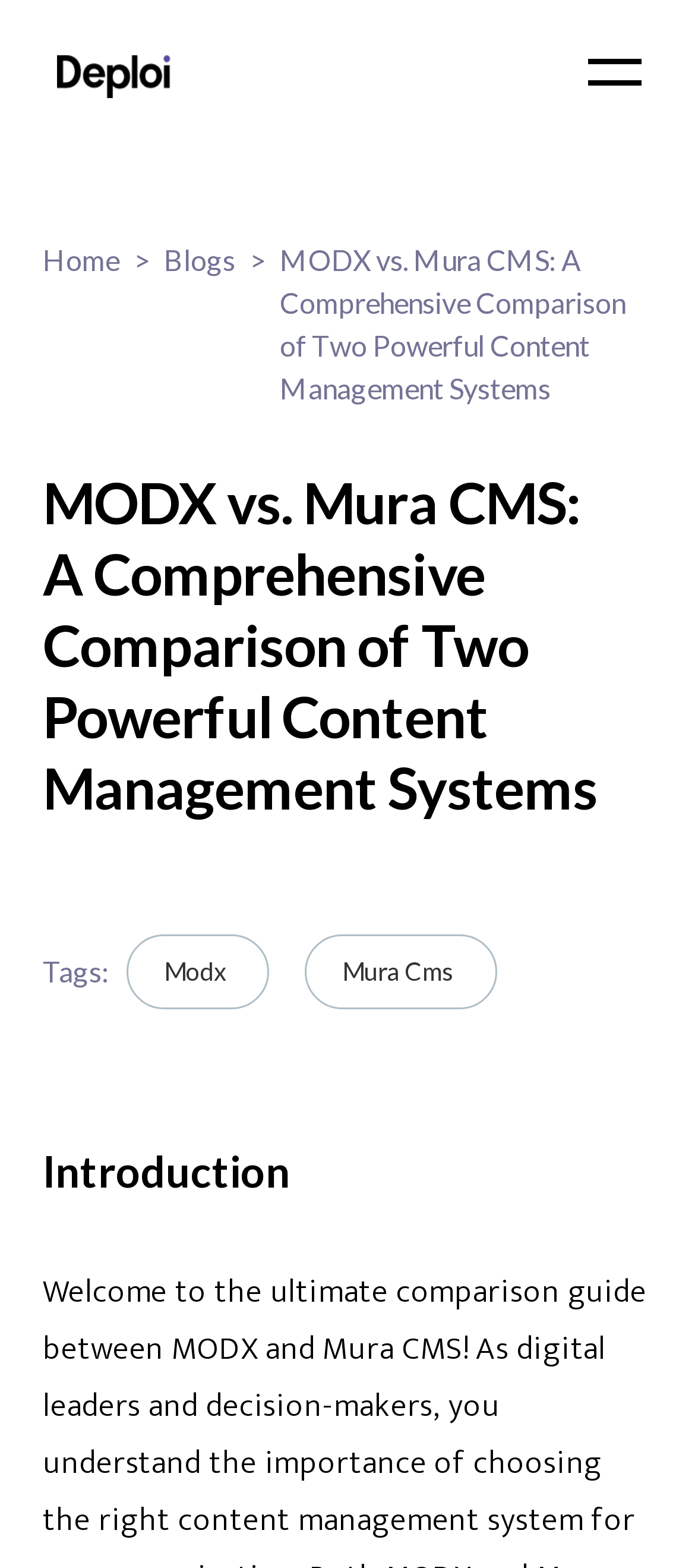Identify the bounding box coordinates for the region to click in order to carry out this instruction: "explore mura cms". Provide the coordinates using four float numbers between 0 and 1, formatted as [left, top, right, bottom].

[0.438, 0.596, 0.715, 0.644]